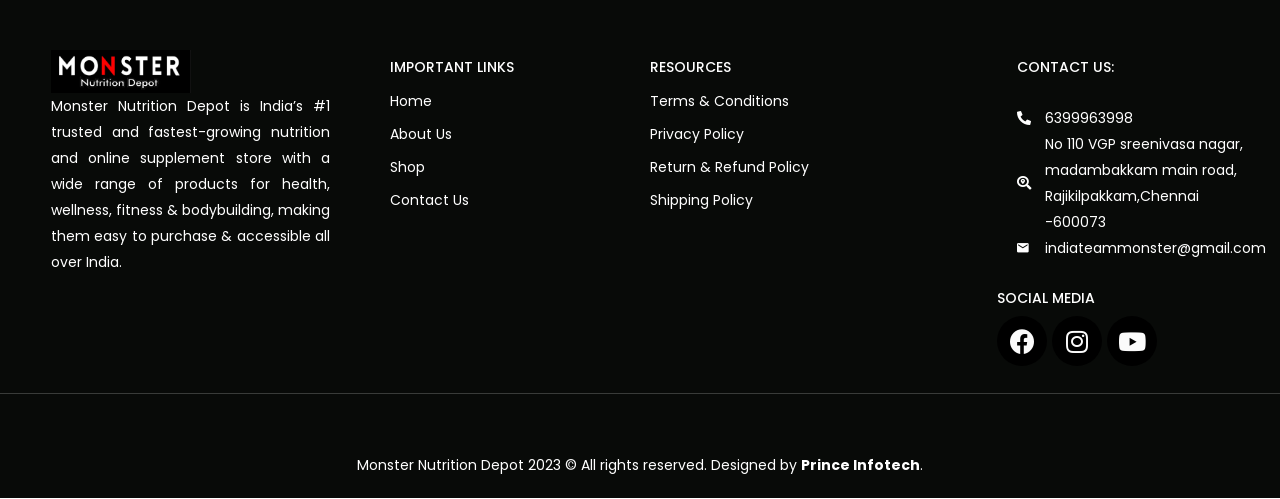Find and specify the bounding box coordinates that correspond to the clickable region for the instruction: "Check Facebook".

[0.779, 0.633, 0.818, 0.733]